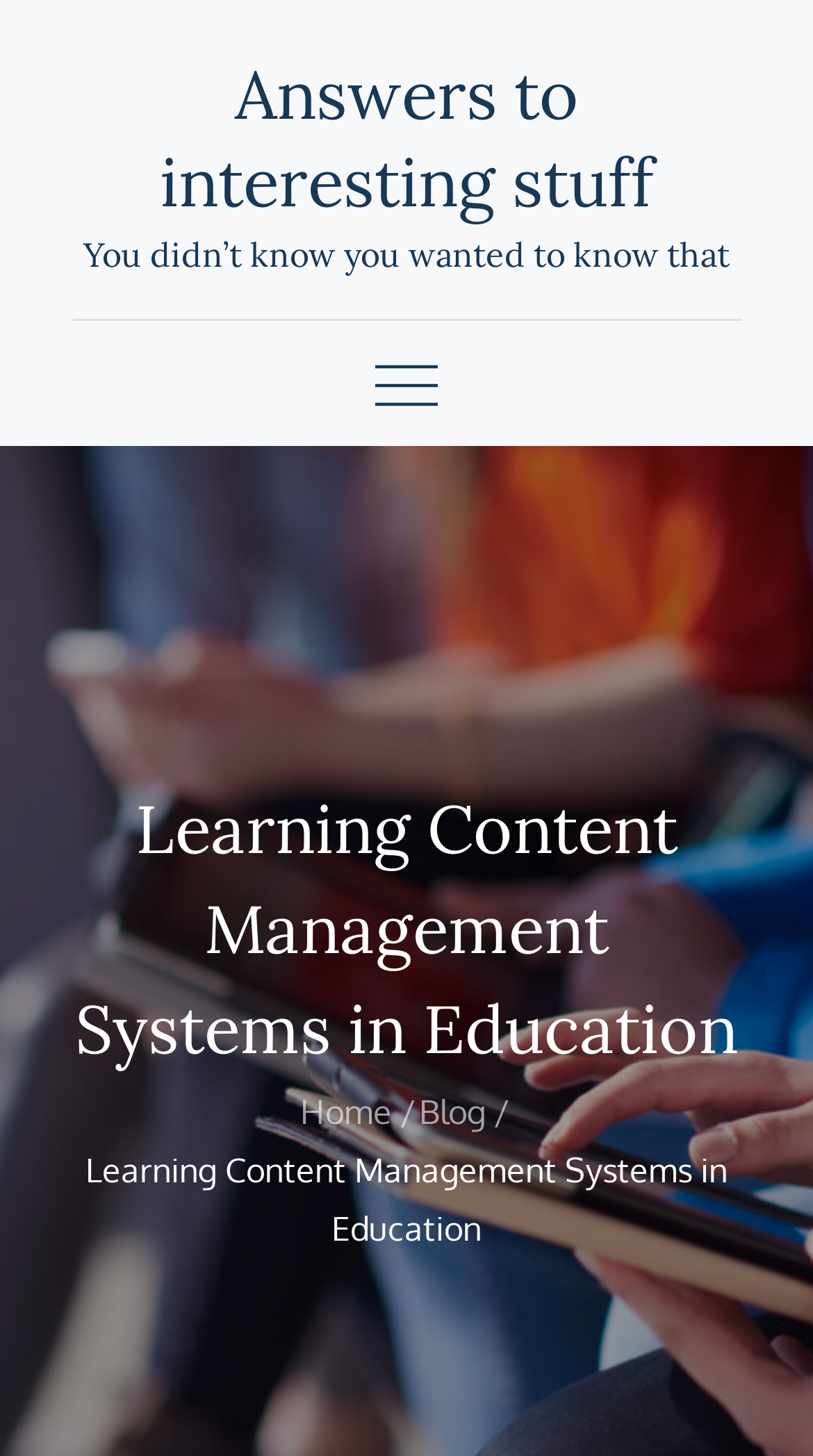Answer the following query concisely with a single word or phrase:
What is the purpose of the button with no text?

To control the primary menu